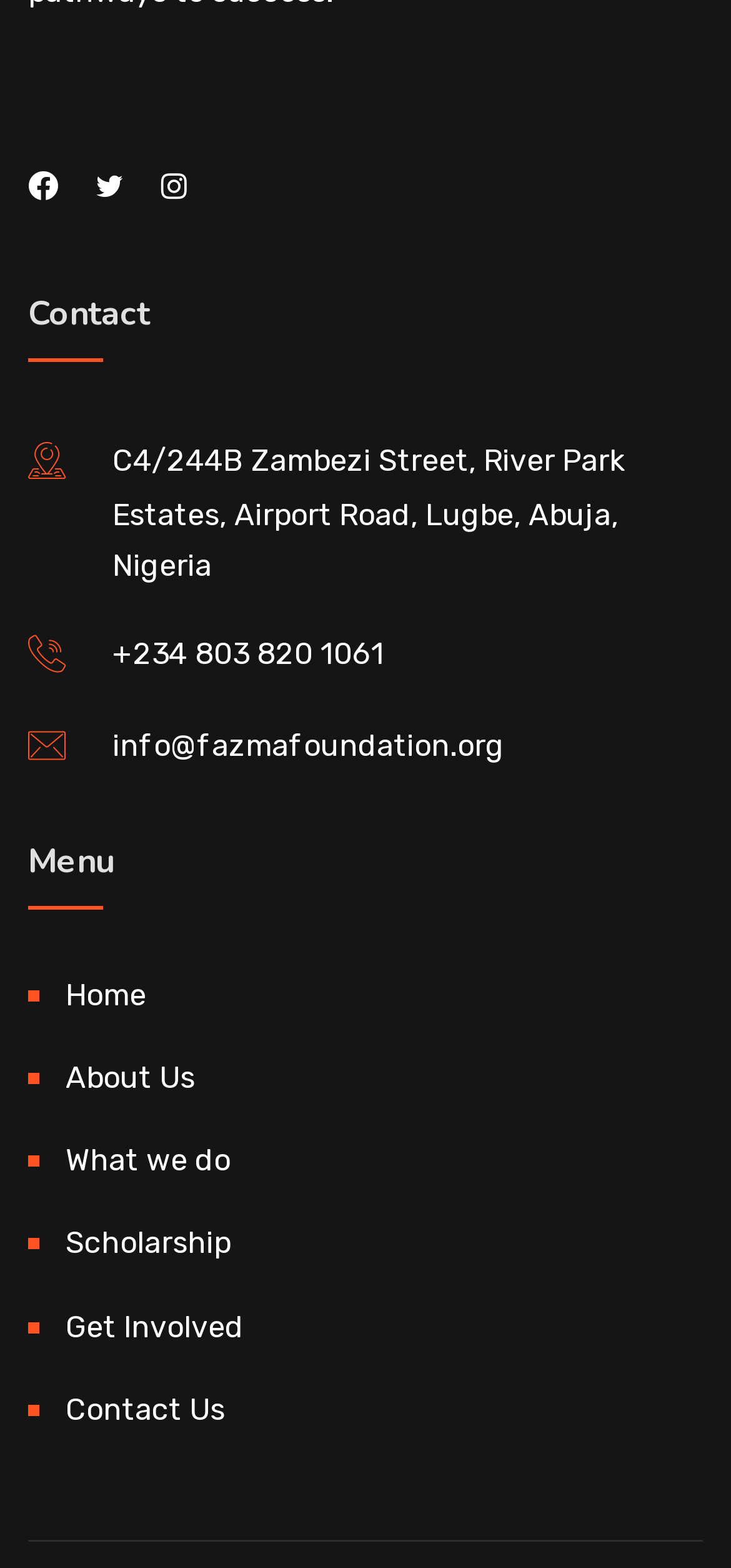How many menu items are there?
Please describe in detail the information shown in the image to answer the question.

I counted the number of link elements under the 'Menu' heading, which are 'Home', 'About Us', 'What we do', 'Scholarship', 'Get Involved', and 'Contact Us'.